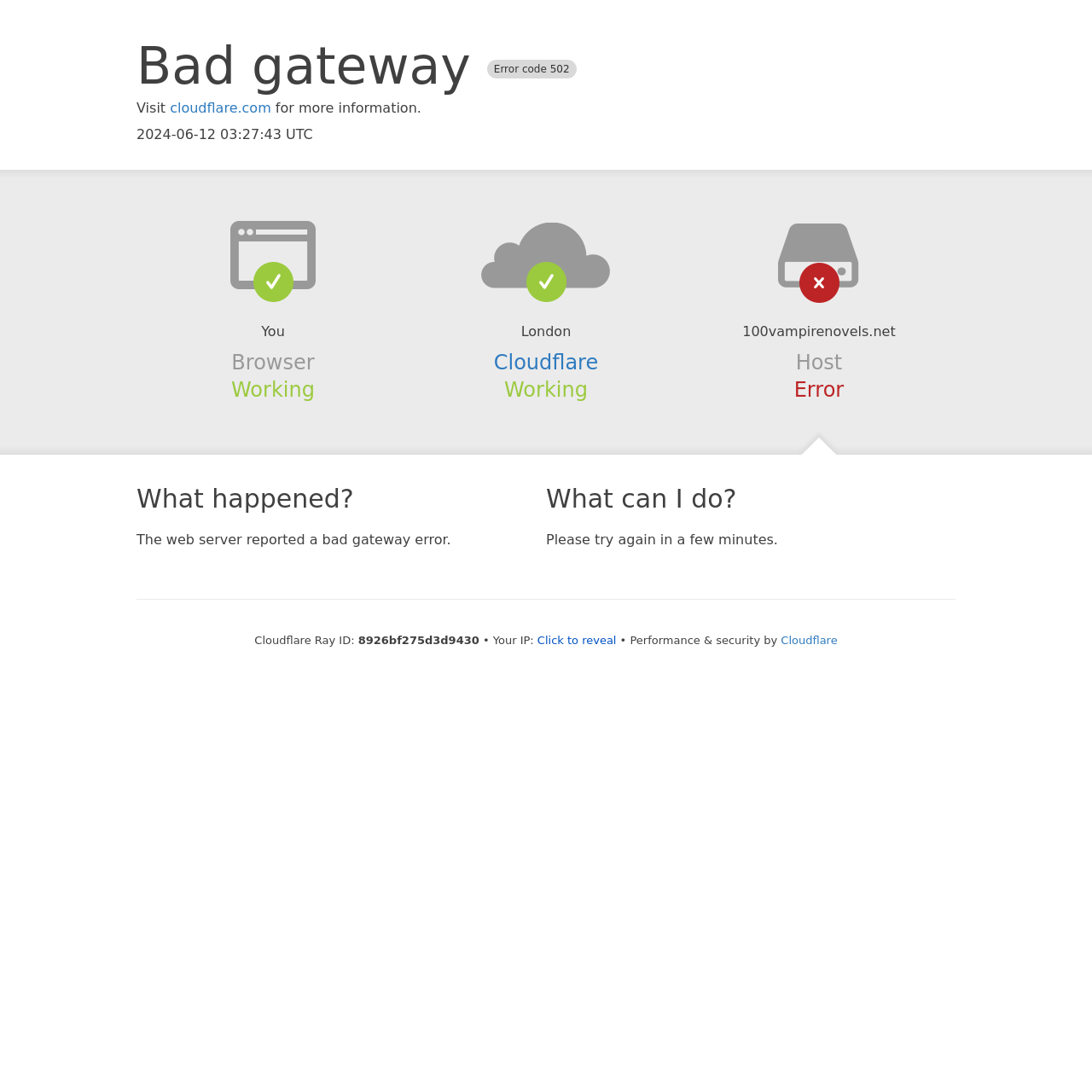Elaborate on the different components and information displayed on the webpage.

This webpage appears to be an error page, displaying a "Bad gateway" error message. At the top of the page, there is a heading that reads "Bad gateway Error code 502". Below this heading, there are three lines of text: "Visit cloudflare.com for more information." with a link to cloudflare.com, followed by the current date and time "2024-06-12 03:27:43 UTC".

On the left side of the page, there are several sections of text and links. The first section has a heading "Browser" and mentions "You" and "Working" in London. Below this, there is a section with a heading "Cloudflare" that contains a link to Cloudflare and mentions "Working". 

To the right of these sections, there is a section with a heading "Host" that mentions "100vampirenovels.net" and "Error". 

Further down the page, there are two main sections. The first section has a heading "What happened?" and explains that "The web server reported a bad gateway error." The second section has a heading "What can I do?" and suggests trying again in a few minutes.

At the bottom of the page, there is some technical information, including a "Cloudflare Ray ID" and an IP address, with a button to reveal the IP address. The page is secured by Cloudflare, as indicated by the text "Performance & security by Cloudflare" and a link to Cloudflare.